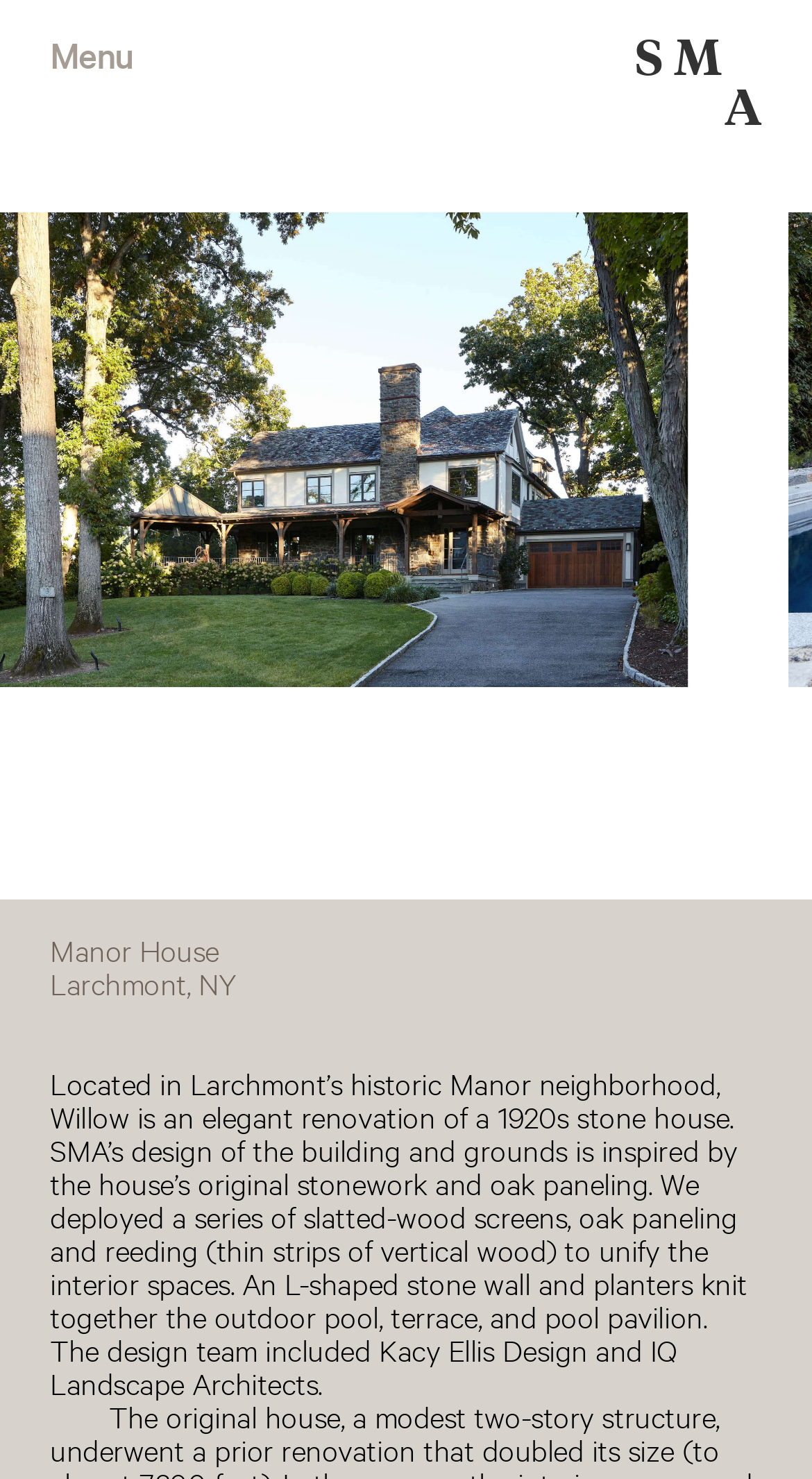What is the inspiration for the design of the building and grounds?
Please respond to the question with a detailed and well-explained answer.

The answer can be found in the paragraph of text on the webpage, which describes the design of the building and grounds. The text mentions that the design is inspired by the house's original stonework and oak paneling.